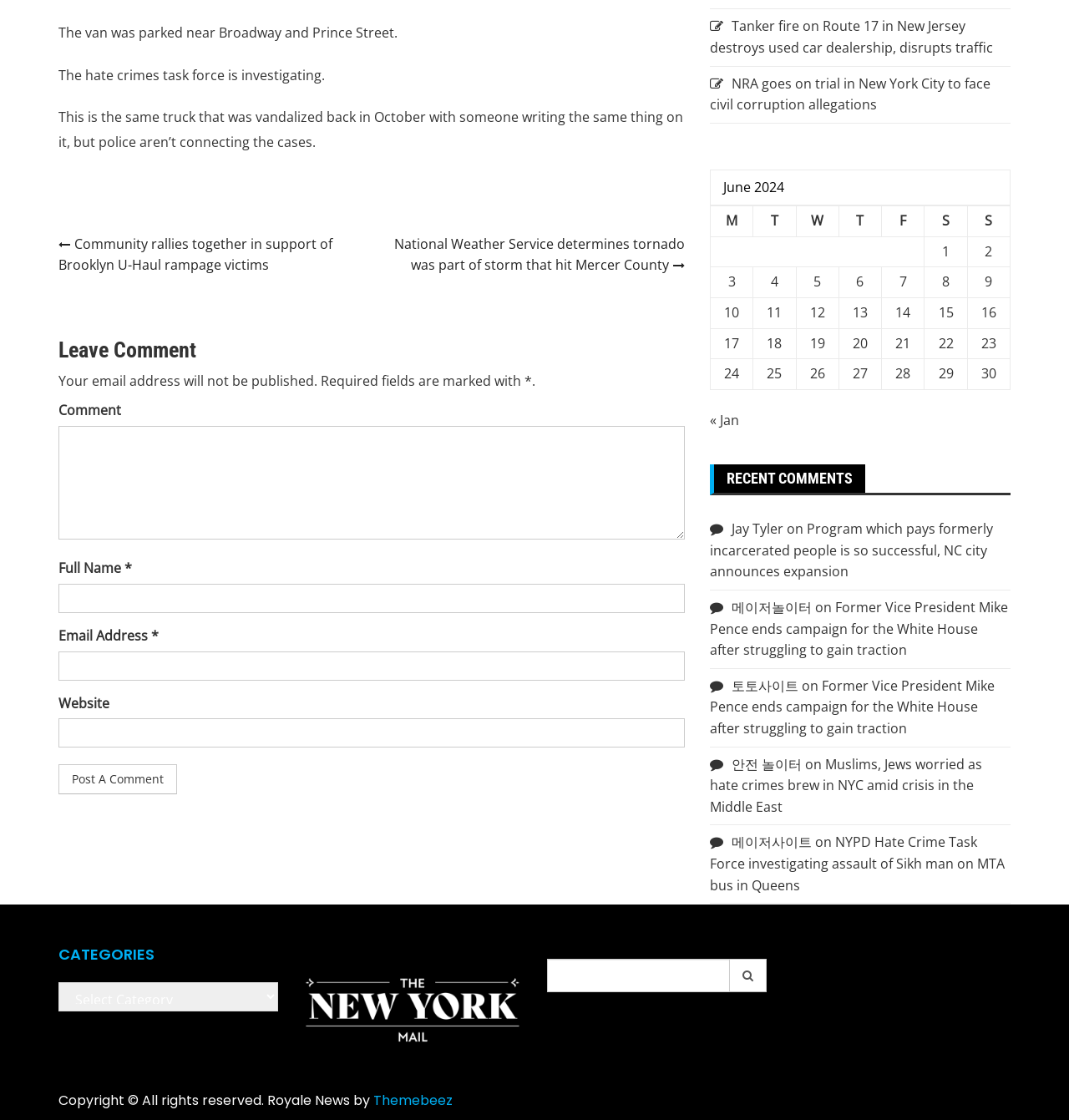Please identify the bounding box coordinates of the area that needs to be clicked to follow this instruction: "Click on the 'Community rallies together in support of Brooklyn U-Haul rampage victims' link".

[0.055, 0.209, 0.311, 0.245]